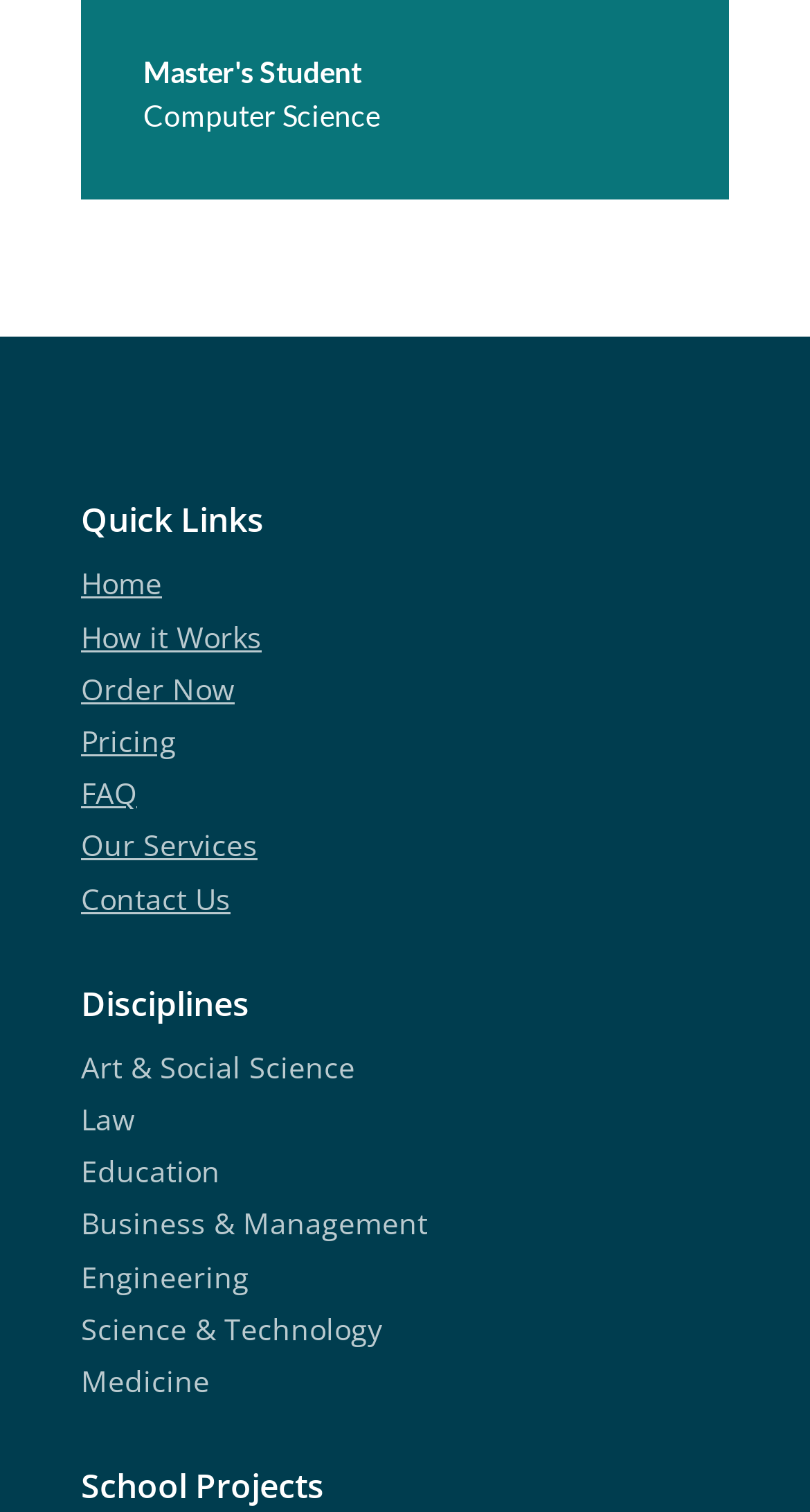What is the second discipline listed?
From the image, respond with a single word or phrase.

Law